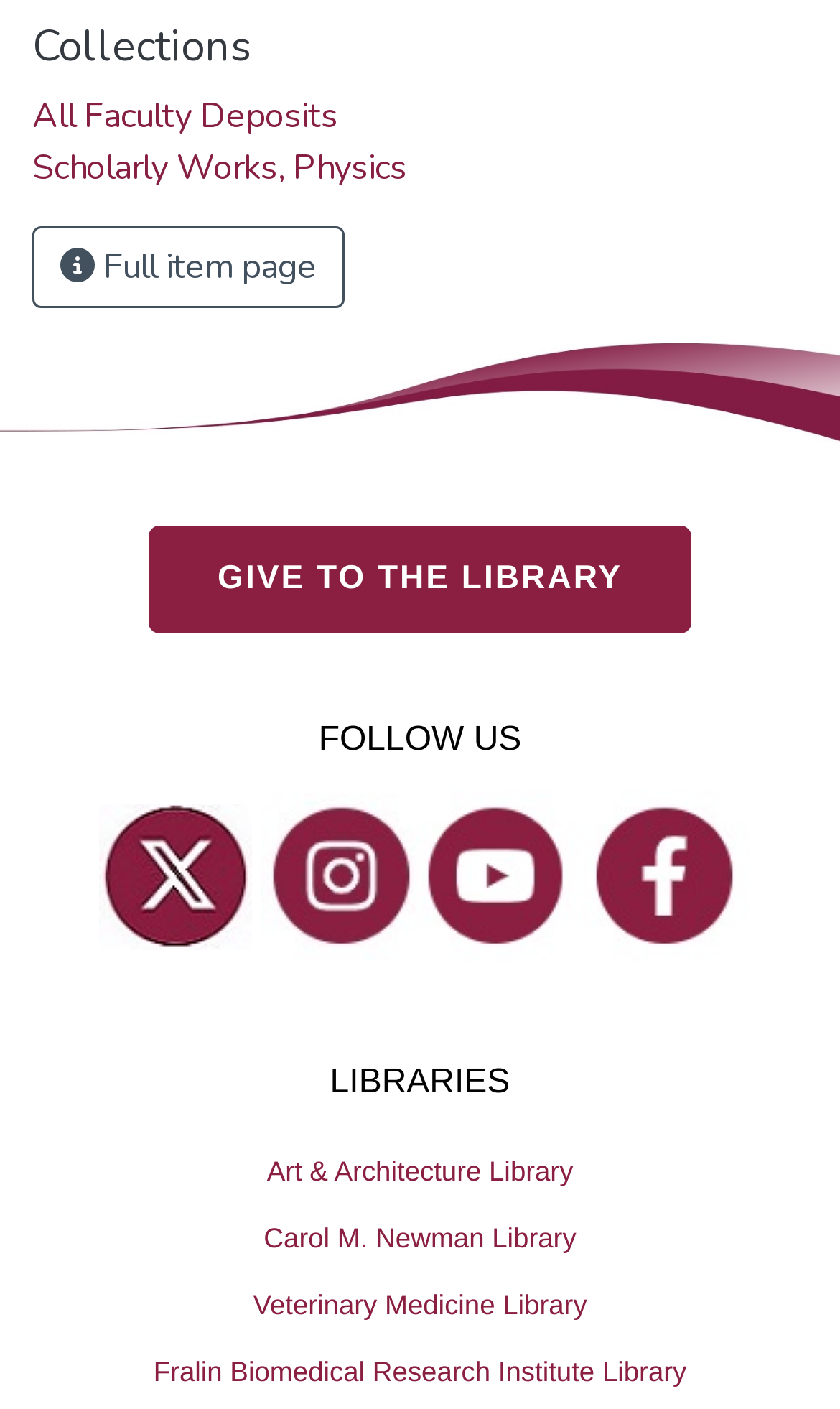Find the bounding box coordinates for the element described here: "Twitter".

[0.145, 0.584, 0.273, 0.661]